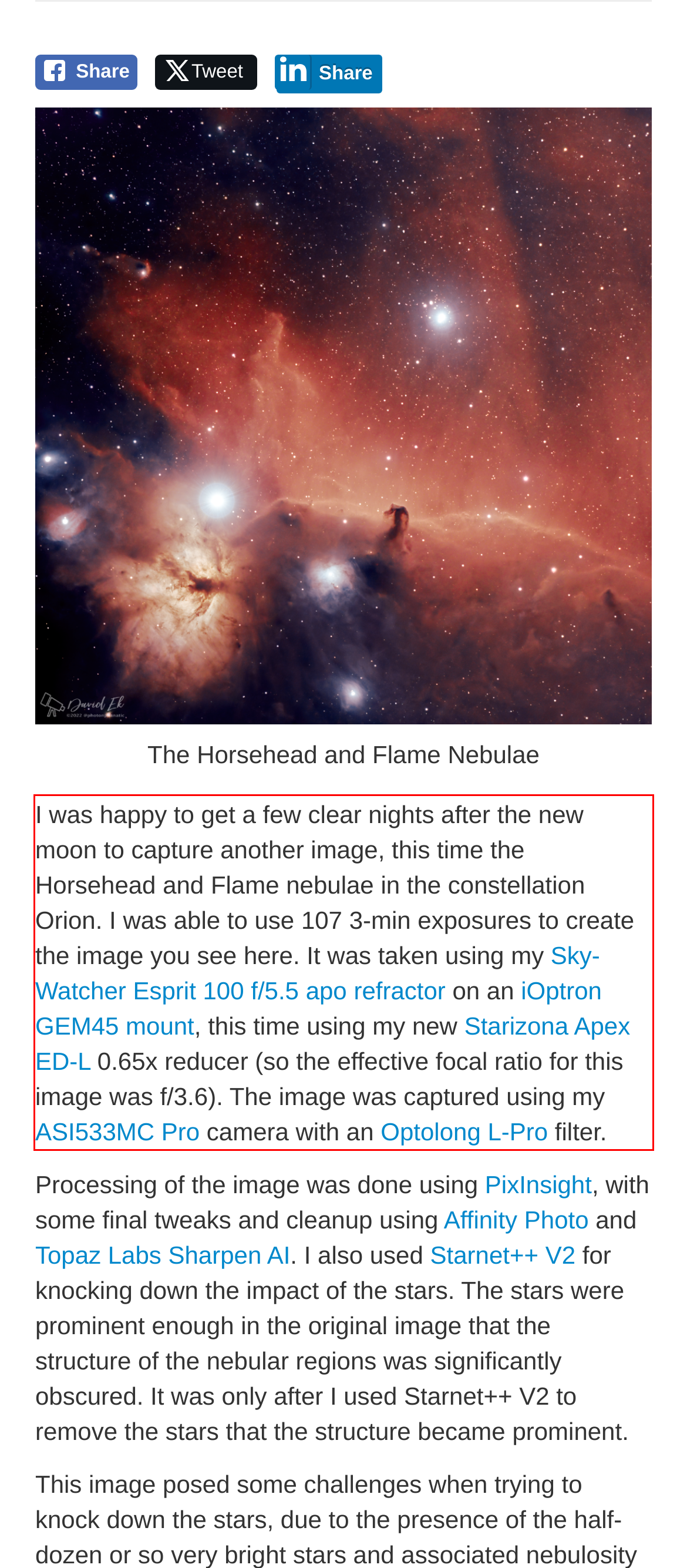Using the provided webpage screenshot, recognize the text content in the area marked by the red bounding box.

I was happy to get a few clear nights after the new moon to capture another image, this time the Horsehead and Flame nebulae in the constellation Orion. I was able to use 107 3-min exposures to create the image you see here. It was taken using my Sky-Watcher Esprit 100 f/5.5 apo refractor on an iOptron GEM45 mount, this time using my new Starizona Apex ED-L 0.65x reducer (so the effective focal ratio for this image was f/3.6). The image was captured using my ASI533MC Pro camera with an Optolong L-Pro filter.